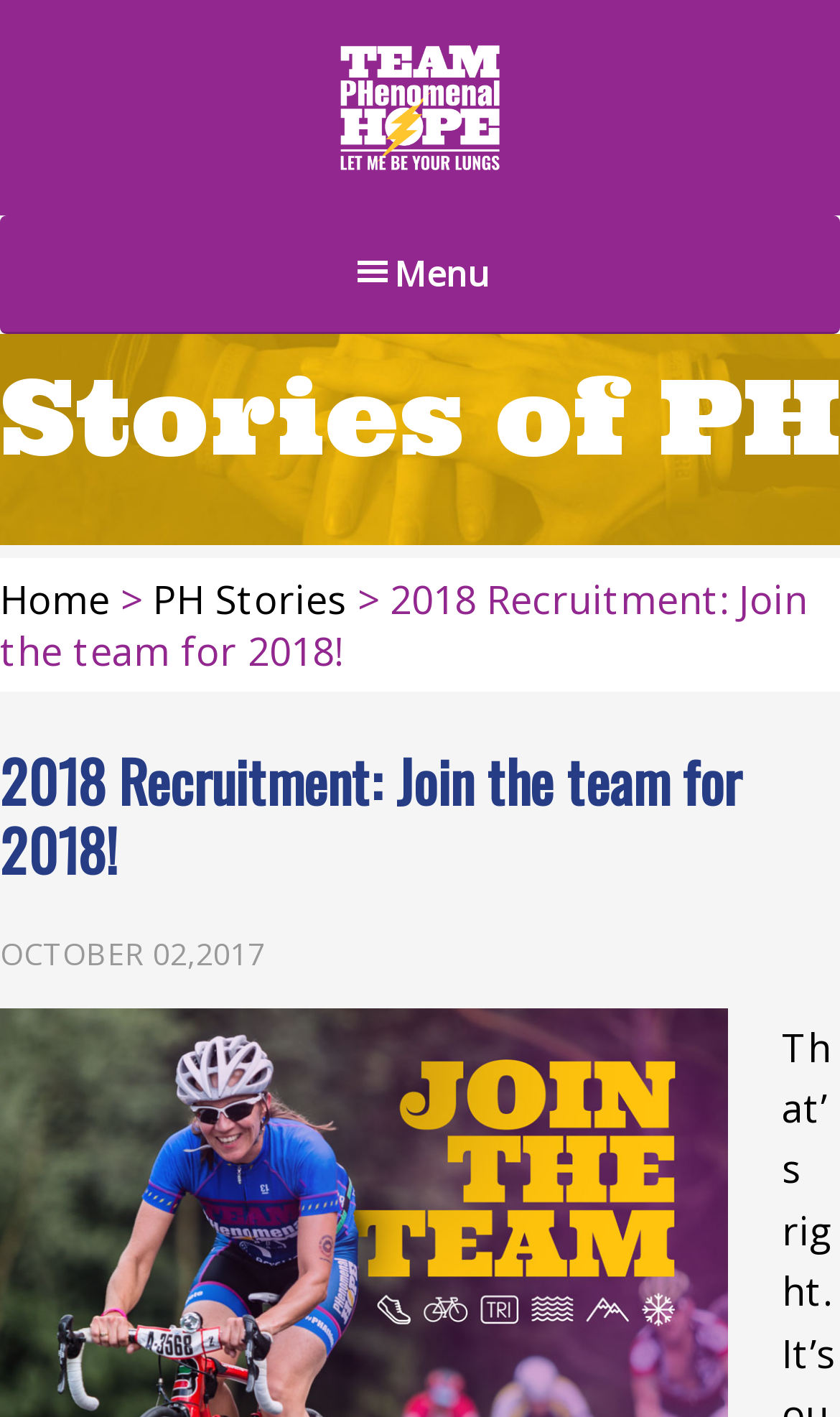Please find the bounding box coordinates for the clickable element needed to perform this instruction: "Donate to the team".

[0.021, 0.82, 0.979, 0.881]